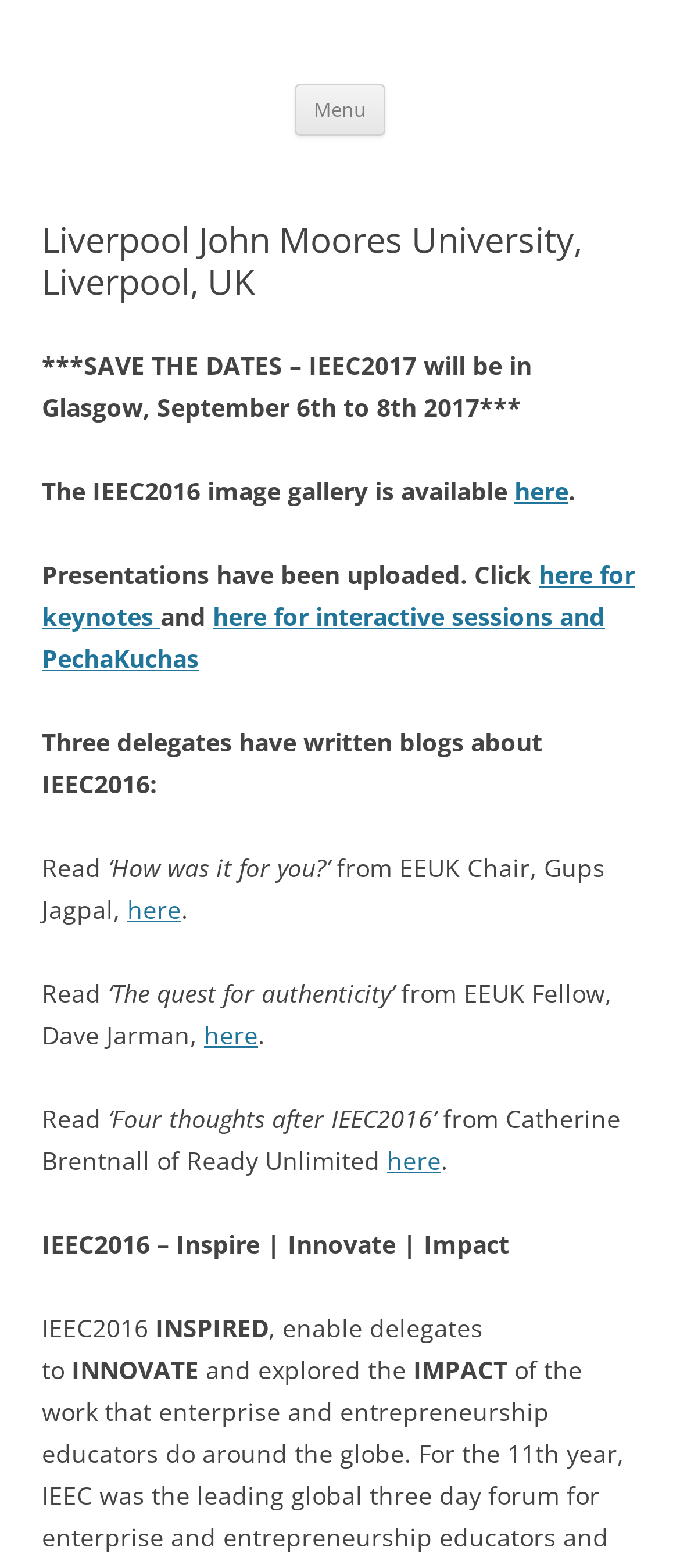Determine the bounding box coordinates of the clickable region to carry out the instruction: "Go to 'IEEC 2024'".

[0.062, 0.027, 0.346, 0.061]